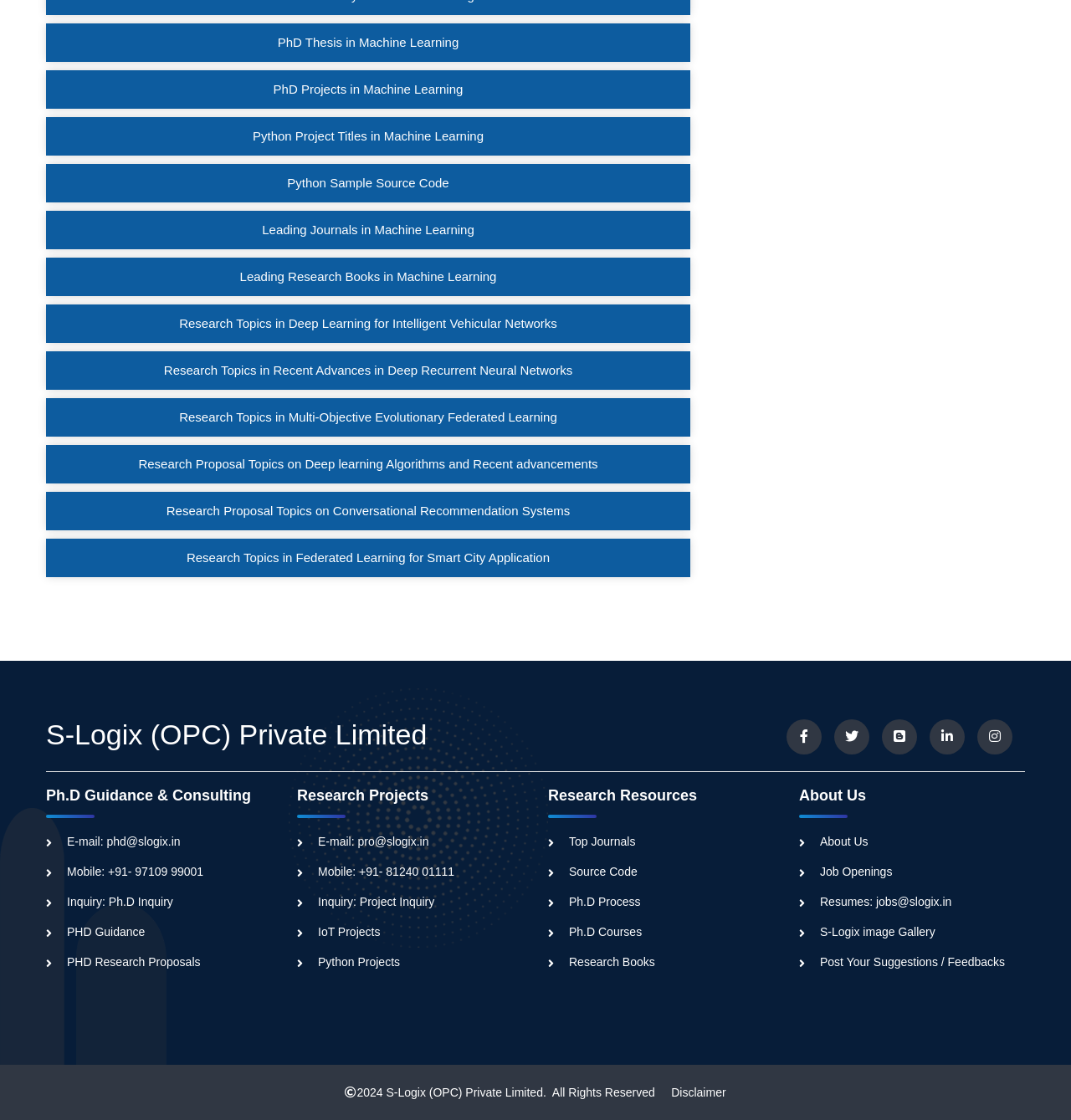Determine the bounding box coordinates of the region to click in order to accomplish the following instruction: "Subscribe to the newsletter". Provide the coordinates as four float numbers between 0 and 1, specifically [left, top, right, bottom].

None